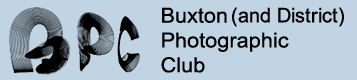Generate an elaborate caption for the given image.

The image features the logo of the Buxton (and District) Photographic Club, prominently displaying the acronym "BPC" in a creative font, alongside the full name of the club. The design showcases a distinctive visual style that symbolizes the club's focus on photography and community engagement. Below the acronym, the text "Photographic Club" emphasizes the organization's purpose in enhancing photography through collaboration among its members. This logo is a key element in representing the club's identity and its commitment to fostering photographic pursuits within the local community.